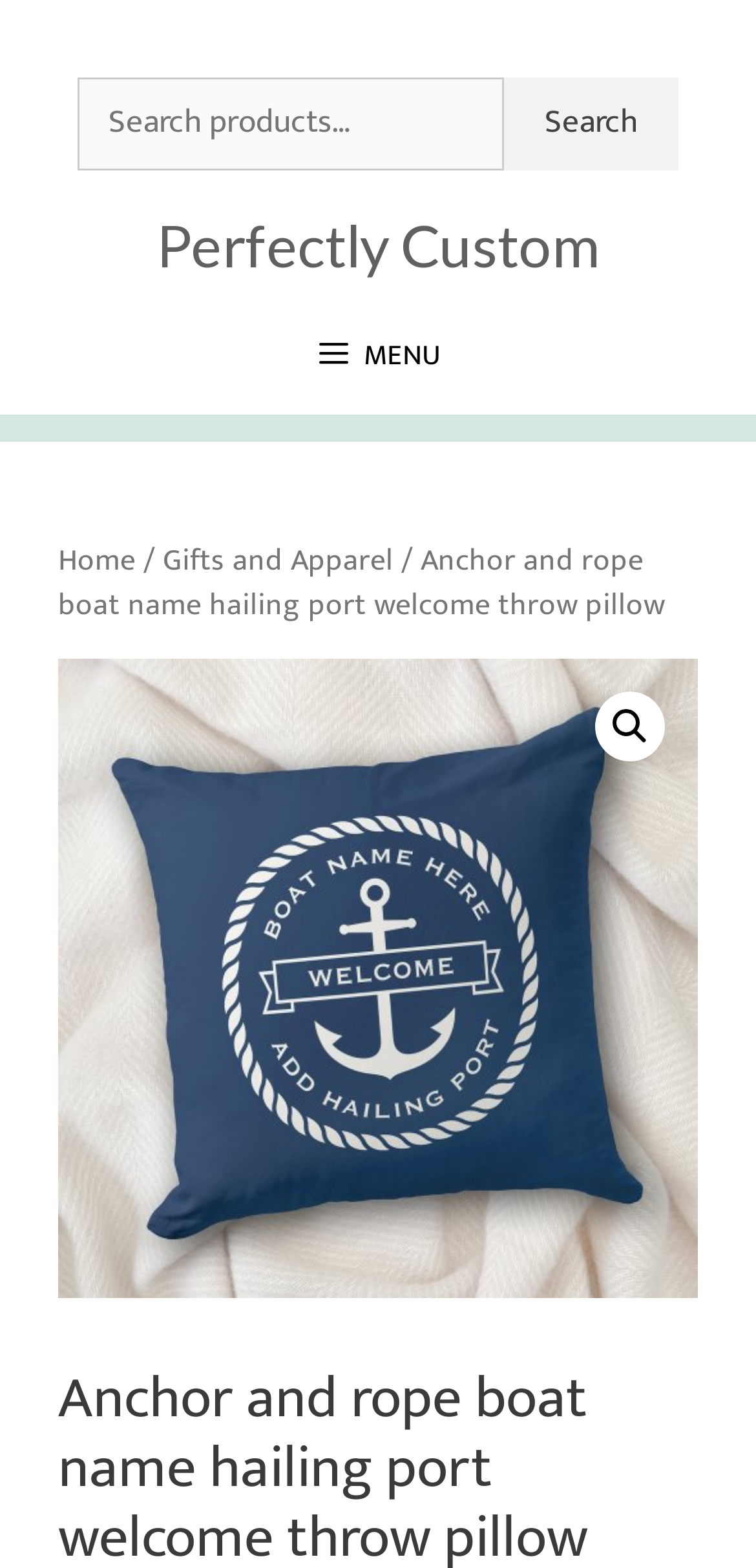Find the bounding box coordinates of the clickable area required to complete the following action: "View Location".

None